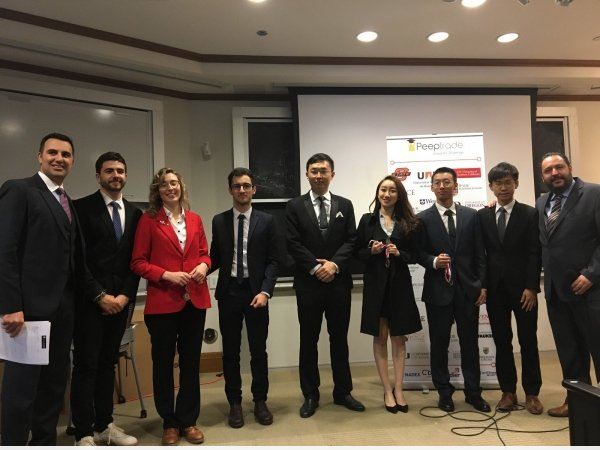Please provide a brief answer to the following inquiry using a single word or phrase:
What is the position of the team in the competition?

Second runner-up